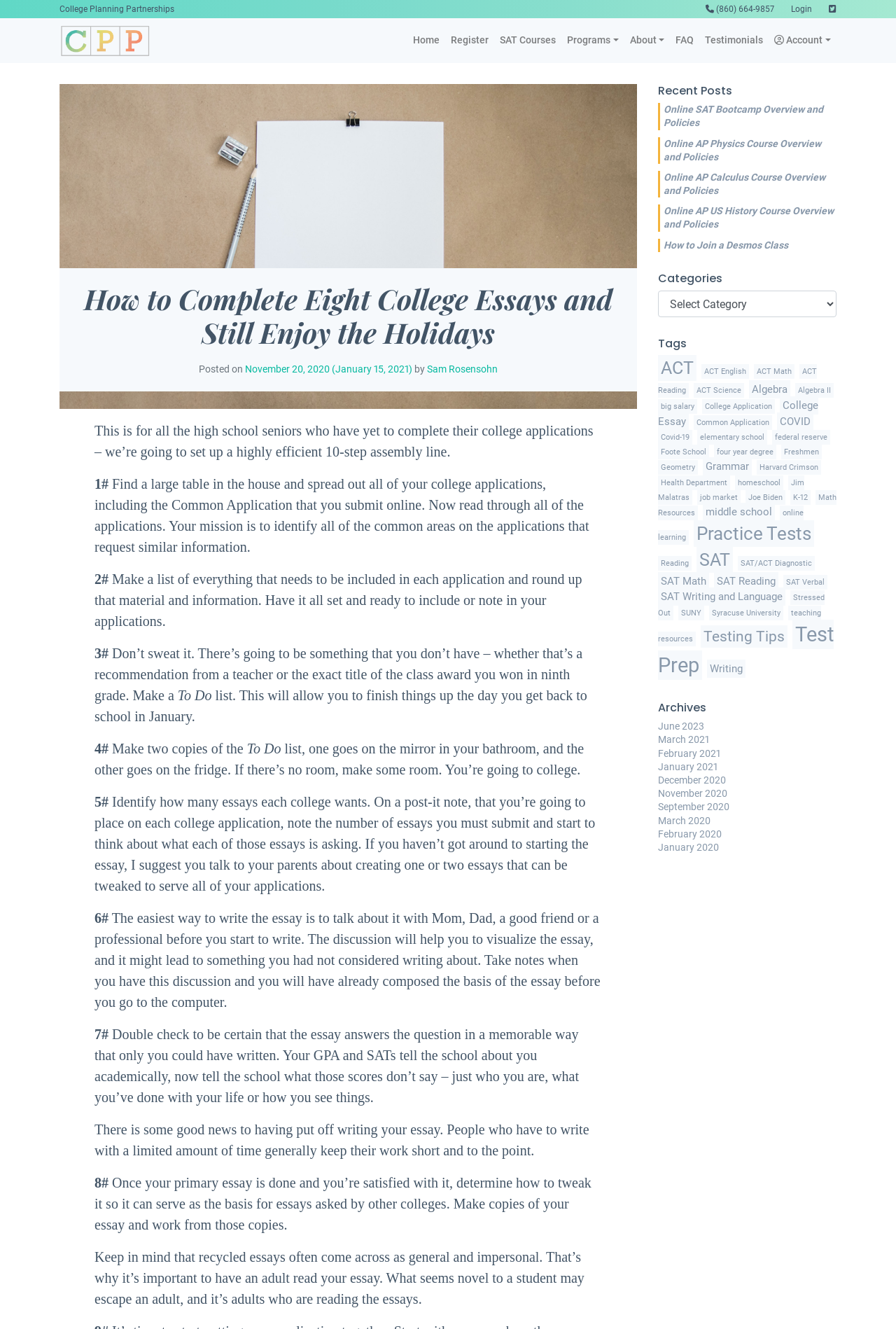What is the title of the first recent post?
Please provide a detailed answer to the question.

I looked at the 'Recent Posts' section and found the first post titled 'Online SAT Bootcamp Overview and Policies', which is a link element.